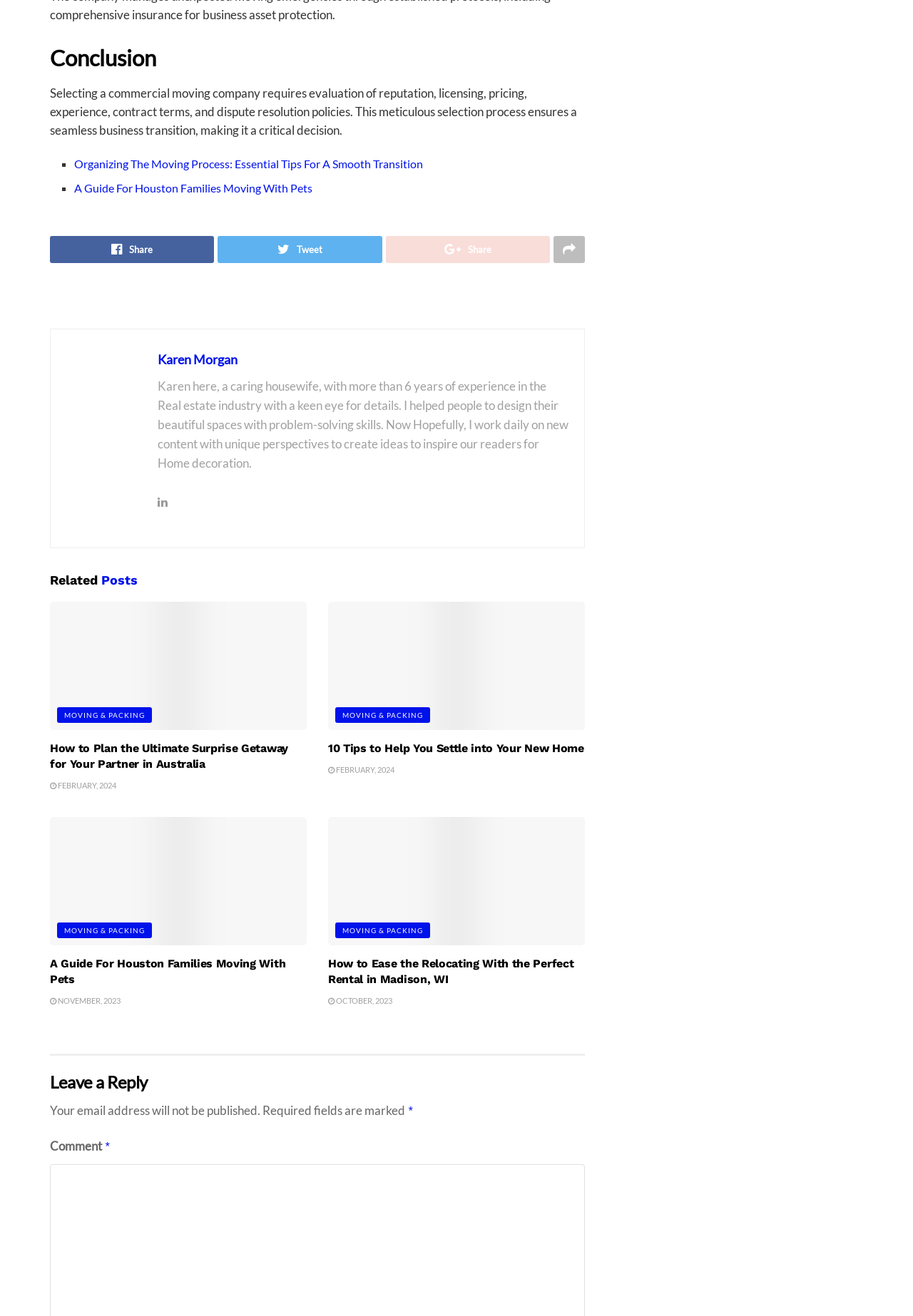Determine the coordinates of the bounding box for the clickable area needed to execute this instruction: "Leave a reply to the article".

[0.055, 0.813, 0.641, 0.831]